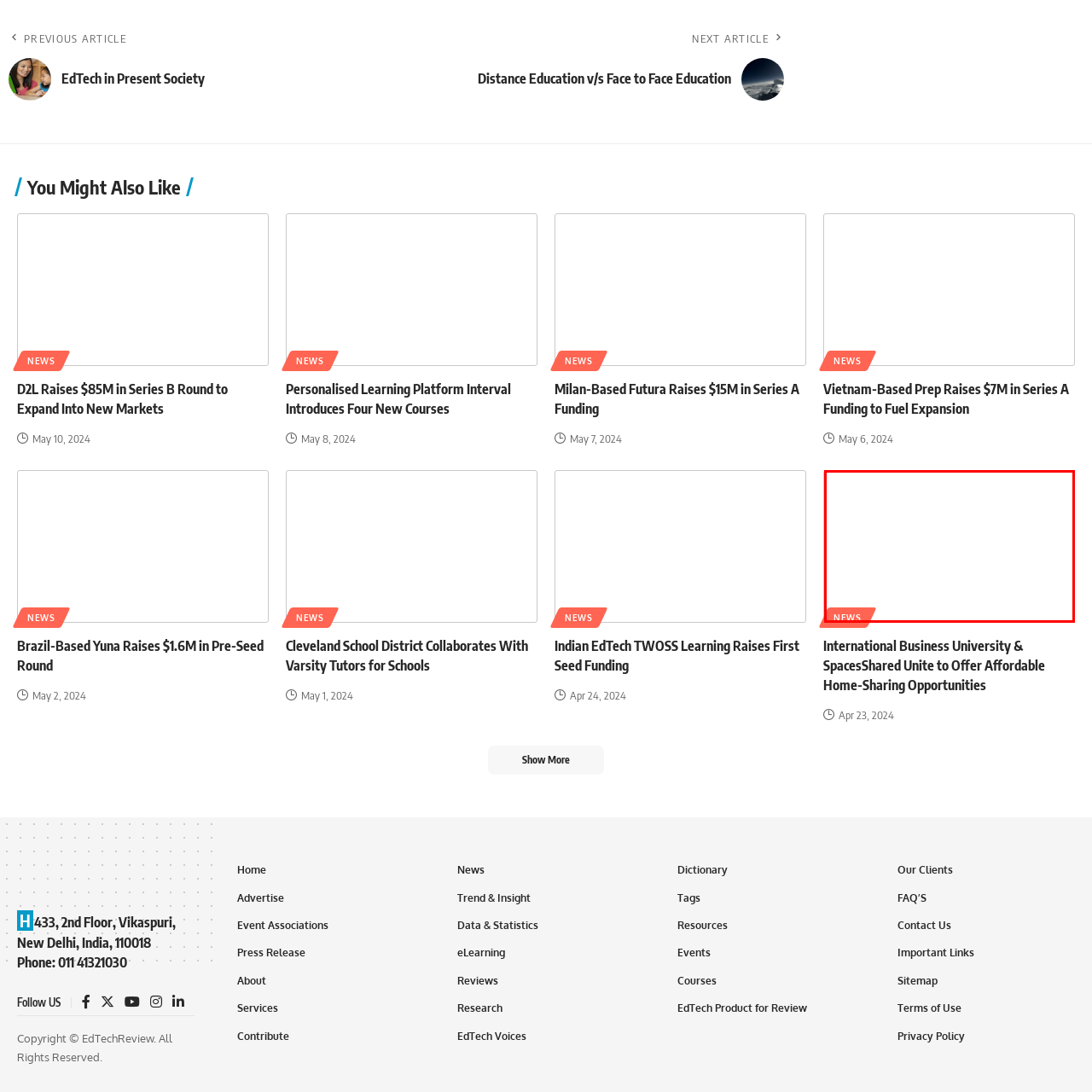What is the focus of the news section?  
Observe the image highlighted by the red bounding box and supply a detailed response derived from the visual information in the image.

The accompanying news section alerts readers to this significant development in the education sector, showcasing how universities are evolving to meet contemporary needs and highlighting the university's commitment to innovative approaches in enhancing student resources.